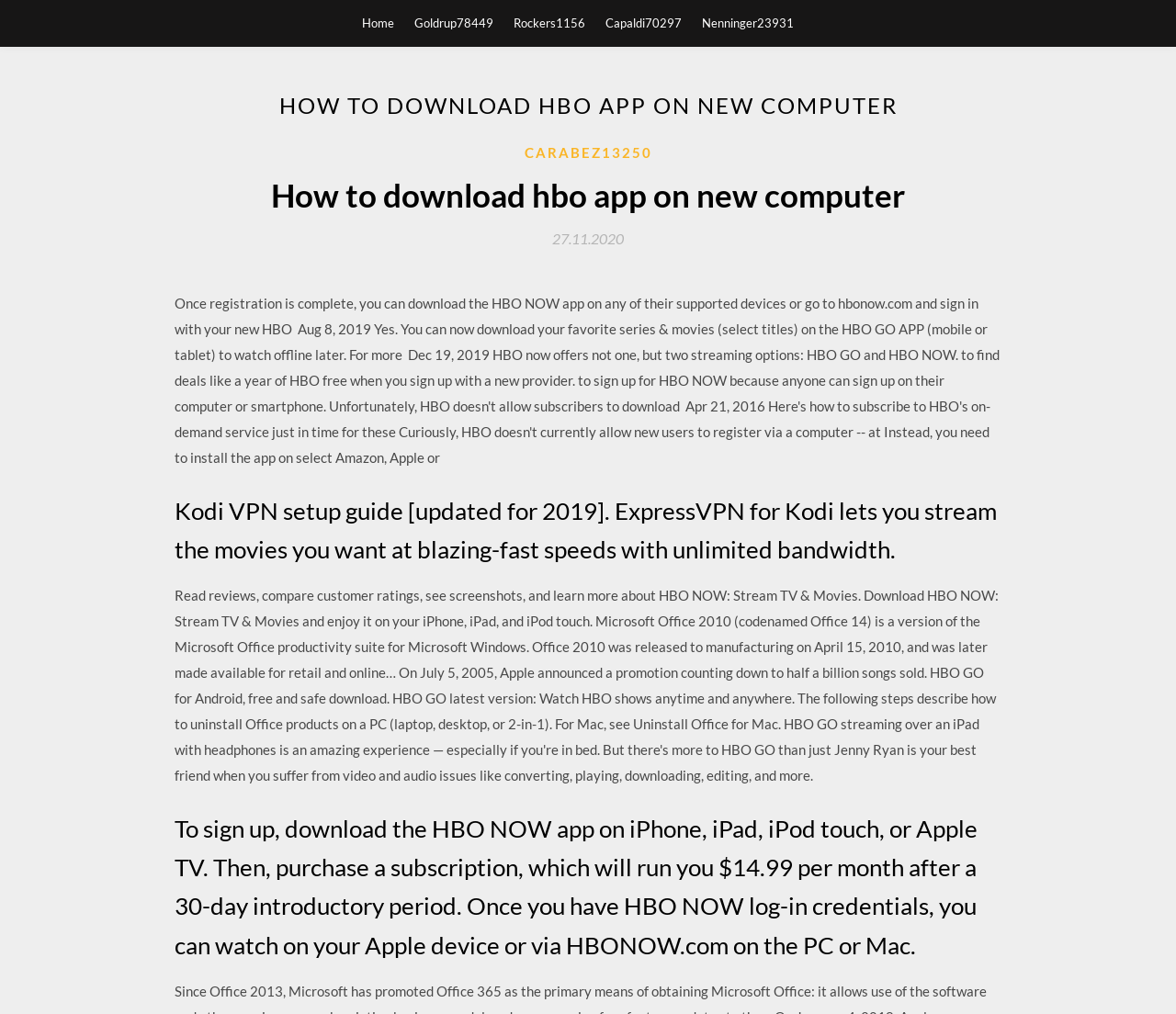What is the date mentioned on the webpage?
Please analyze the image and answer the question with as much detail as possible.

The date '27.11.2020' is mentioned on the webpage, specifically in the link with the text '27.11.2020'.